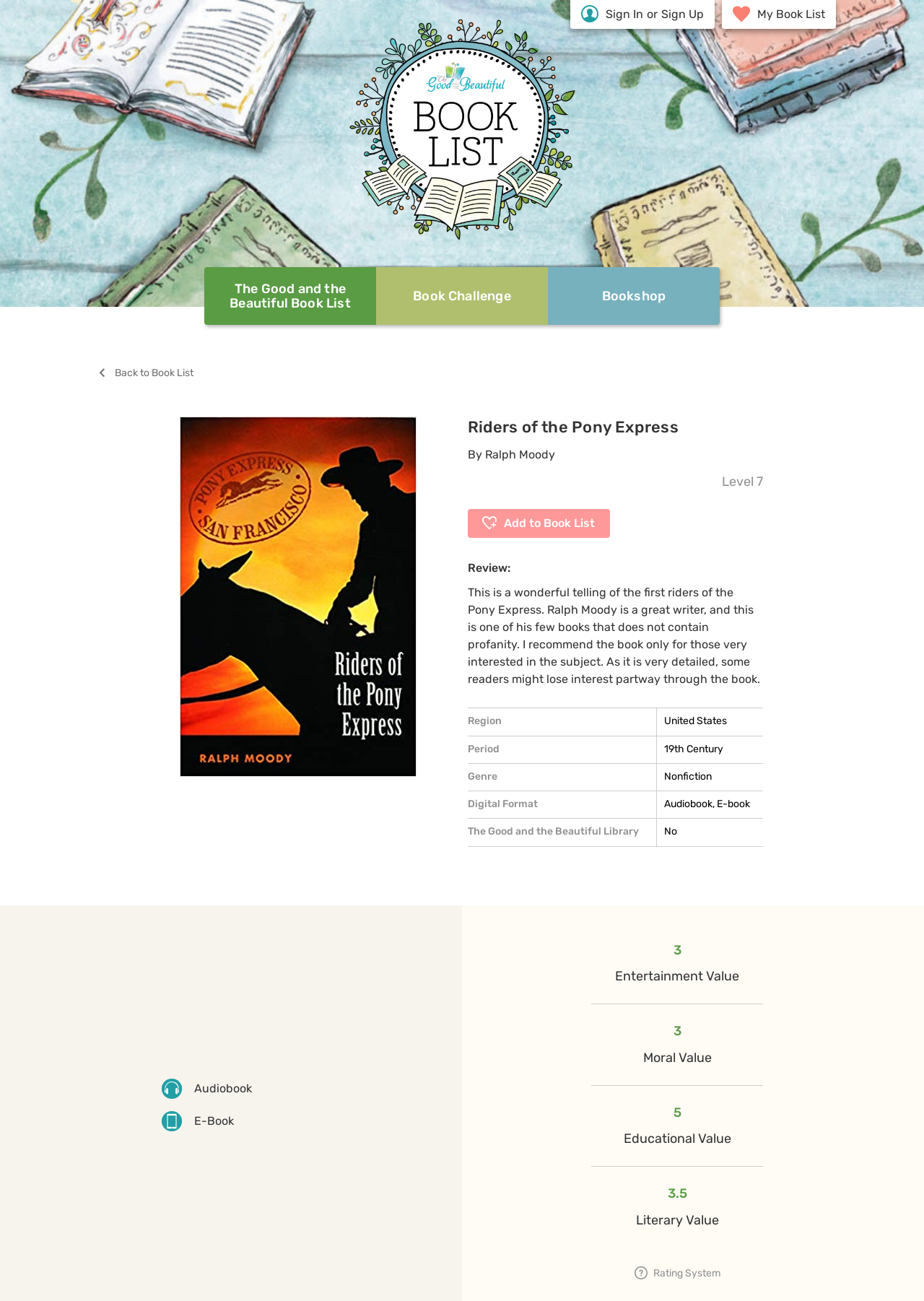What is the title of the book?
Provide a well-explained and detailed answer to the question.

The title of the book can be found in the heading element with the text 'Riders of the Pony Express' which is located below the image of the book cover.